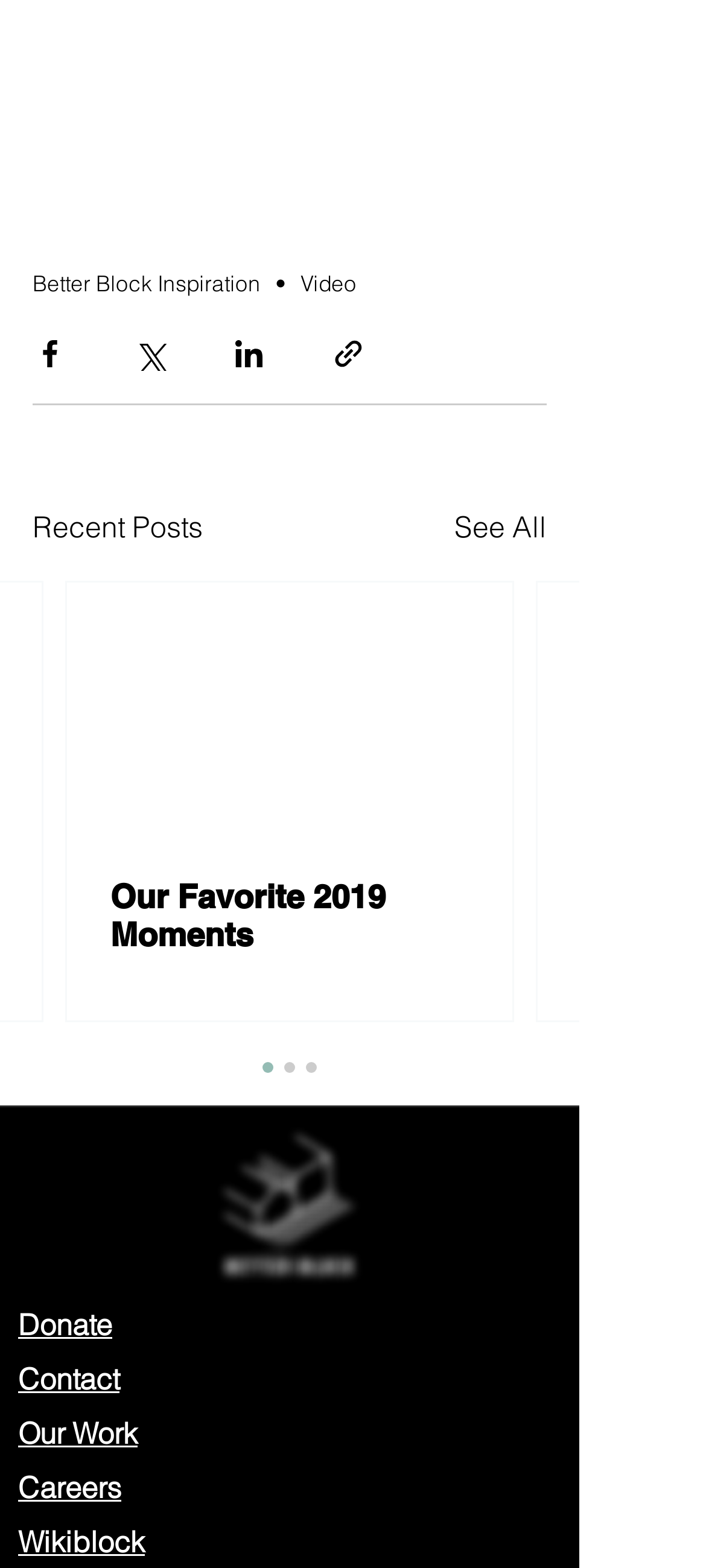Please predict the bounding box coordinates (top-left x, top-left y, bottom-right x, bottom-right y) for the UI element in the screenshot that fits the description: See All

[0.644, 0.322, 0.774, 0.35]